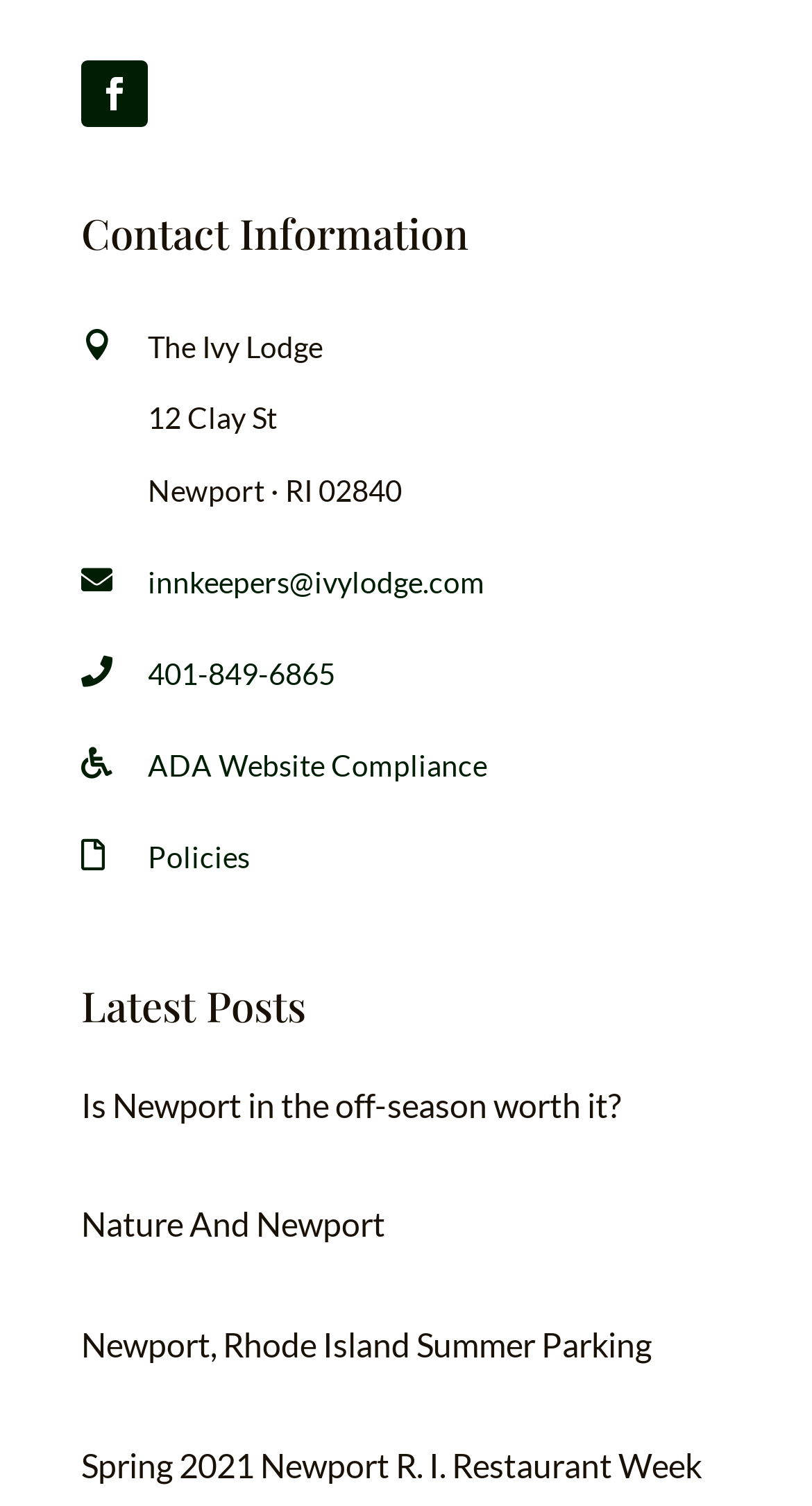Please find the bounding box coordinates of the element's region to be clicked to carry out this instruction: "View contact information".

[0.1, 0.137, 0.9, 0.187]